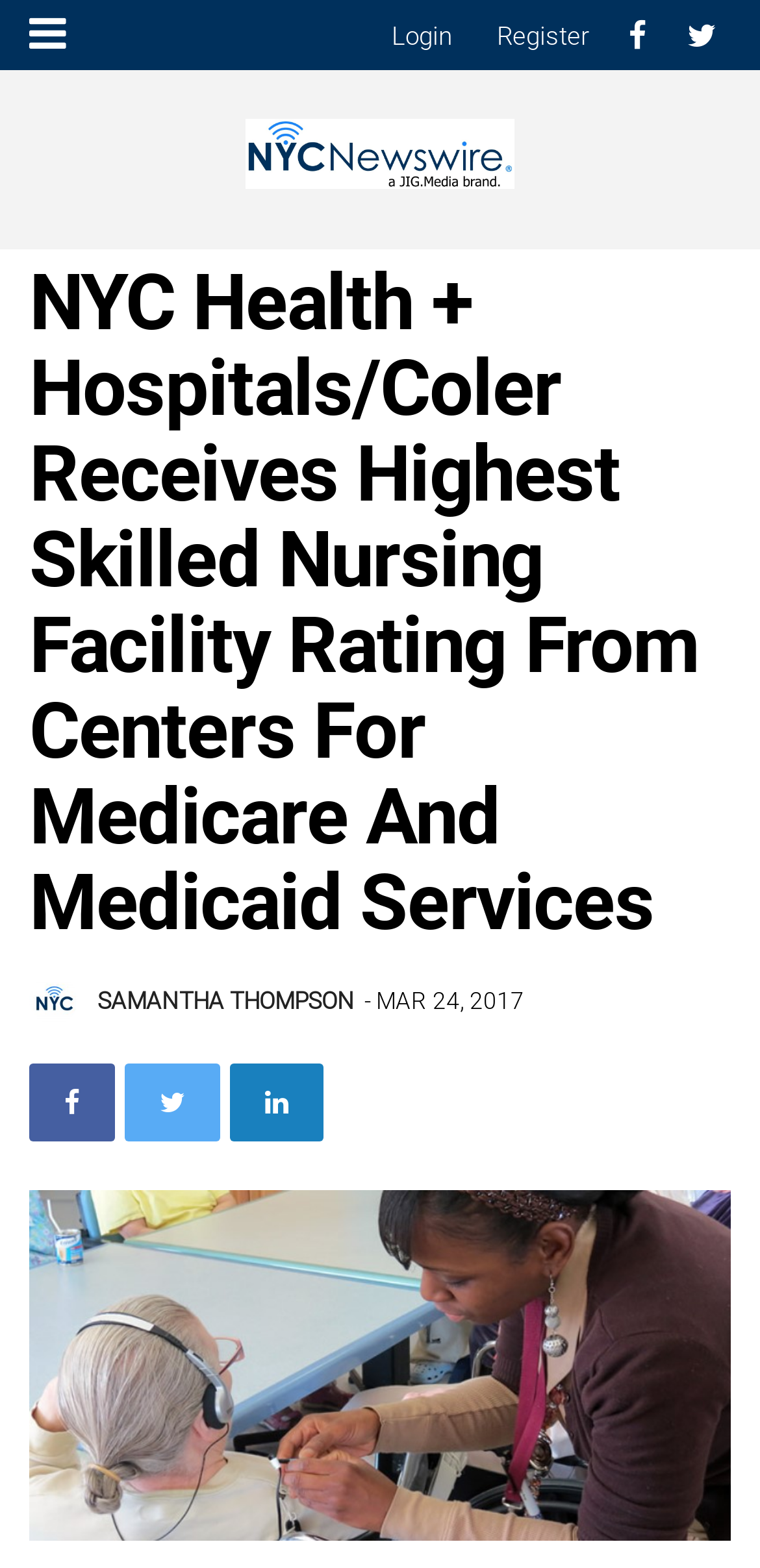Identify the bounding box coordinates of the region that needs to be clicked to carry out this instruction: "Read the news about NYC Health + Hospitals/Coler". Provide these coordinates as four float numbers ranging from 0 to 1, i.e., [left, top, right, bottom].

[0.038, 0.155, 0.962, 0.604]